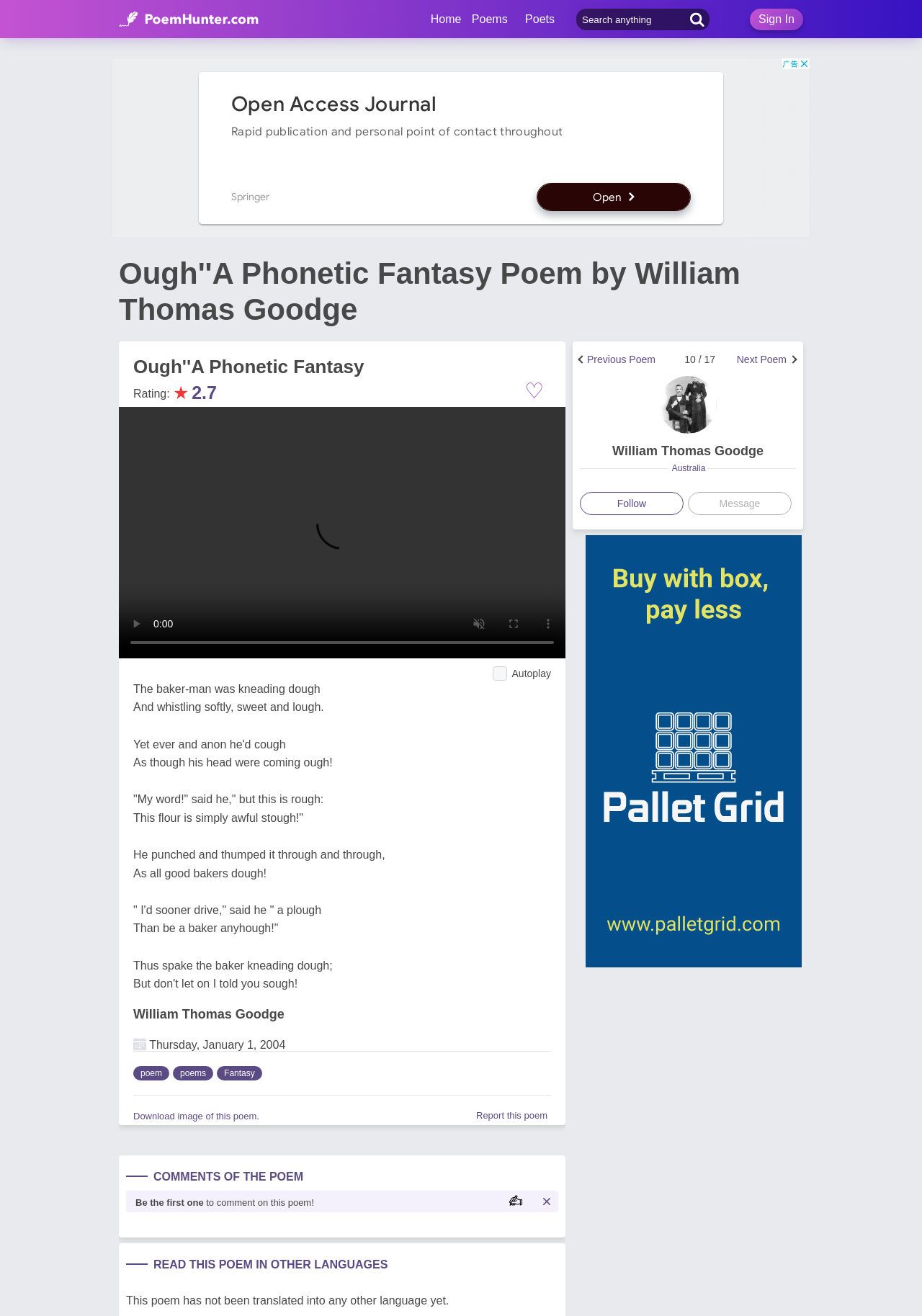Provide the bounding box coordinates of the HTML element this sentence describes: "Next Poem". The bounding box coordinates consist of four float numbers between 0 and 1, i.e., [left, top, right, bottom].

[0.799, 0.269, 0.853, 0.277]